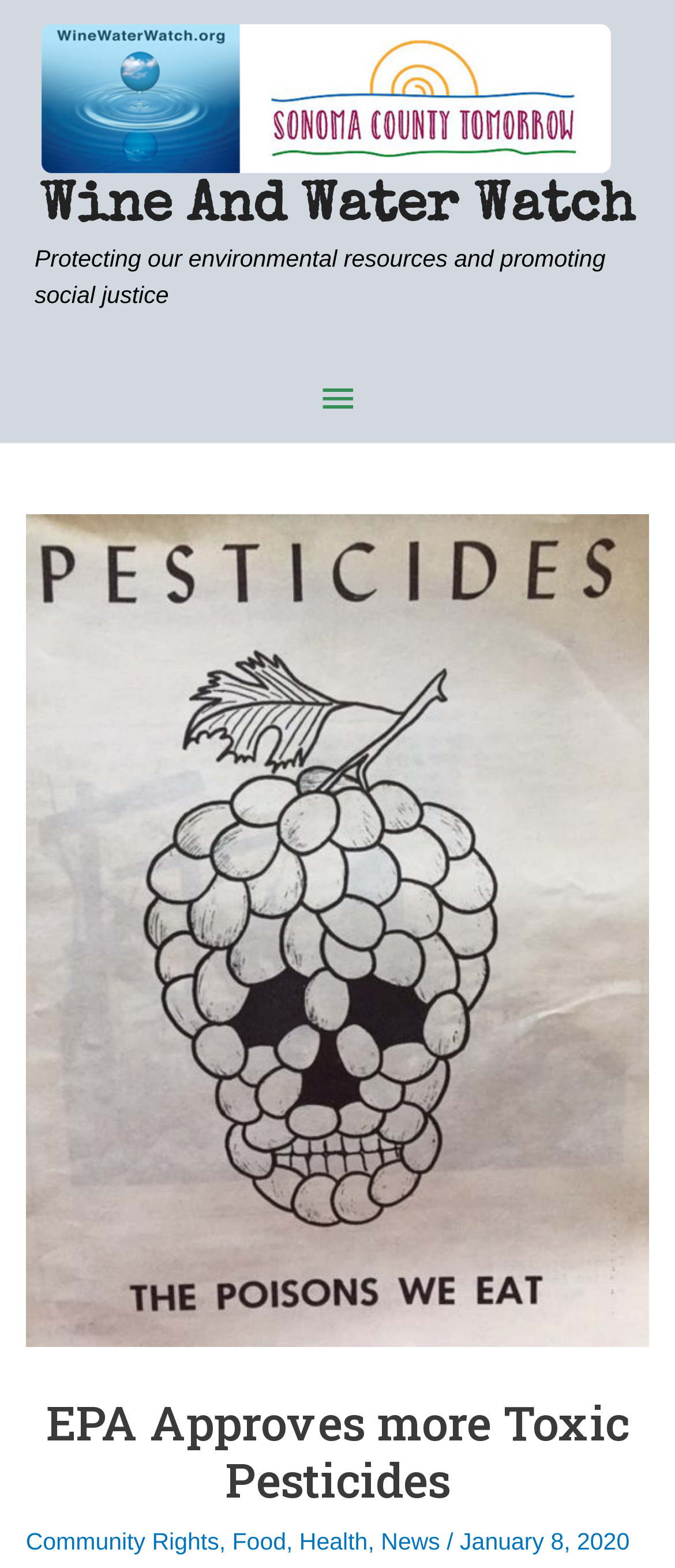Respond with a single word or short phrase to the following question: 
What are the main topics covered by the organization?

Community Rights, Food, Health, News